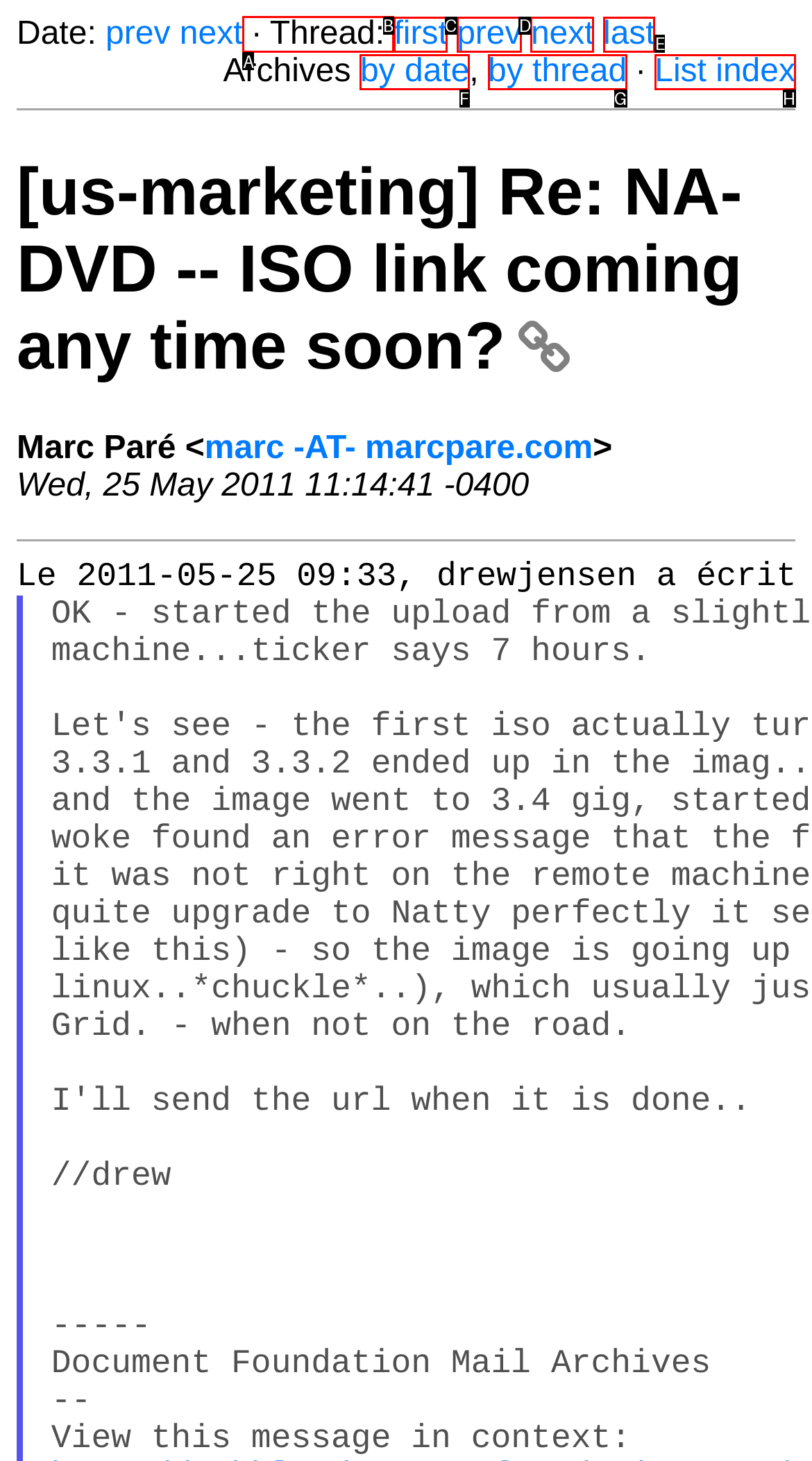For the task: view thread, identify the HTML element to click.
Provide the letter corresponding to the right choice from the given options.

A